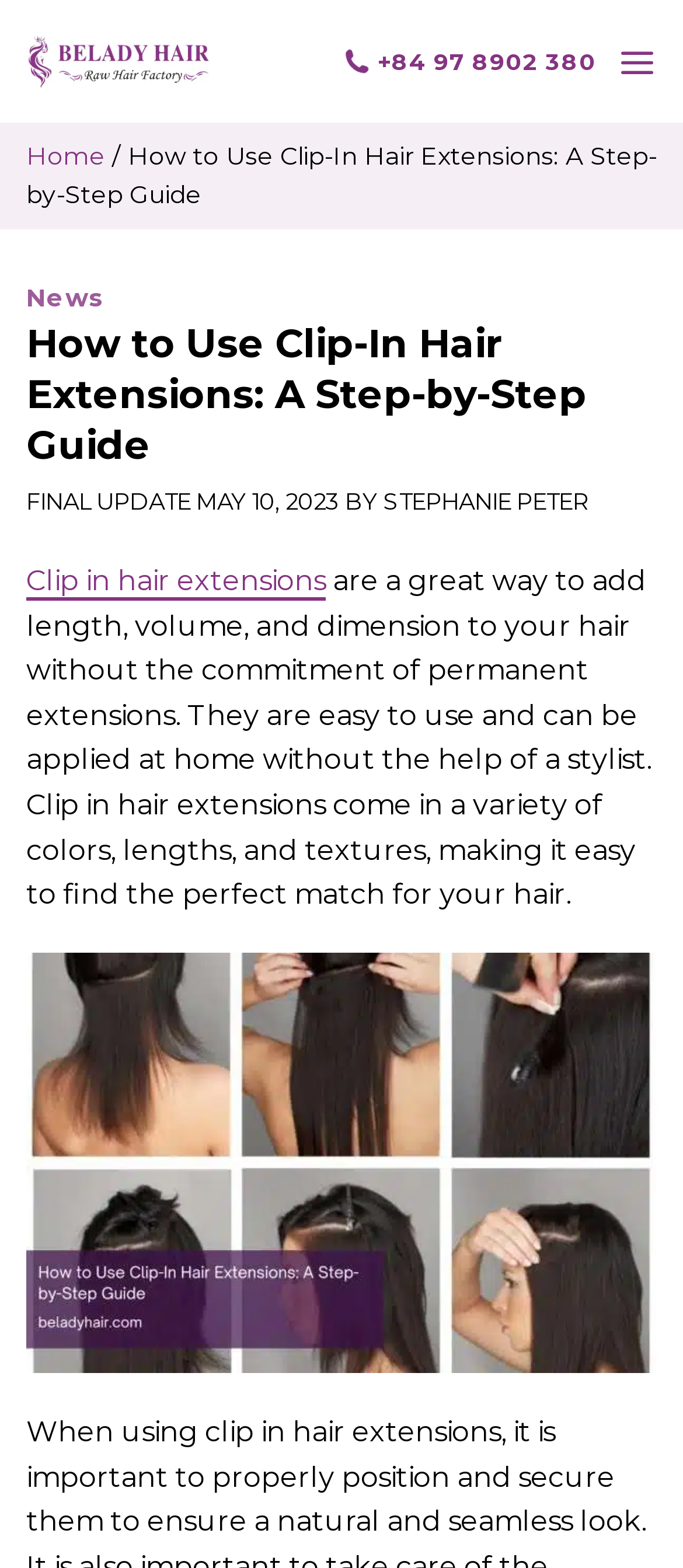Provide a brief response using a word or short phrase to this question:
What is the name of the website?

Belady Hair Factory